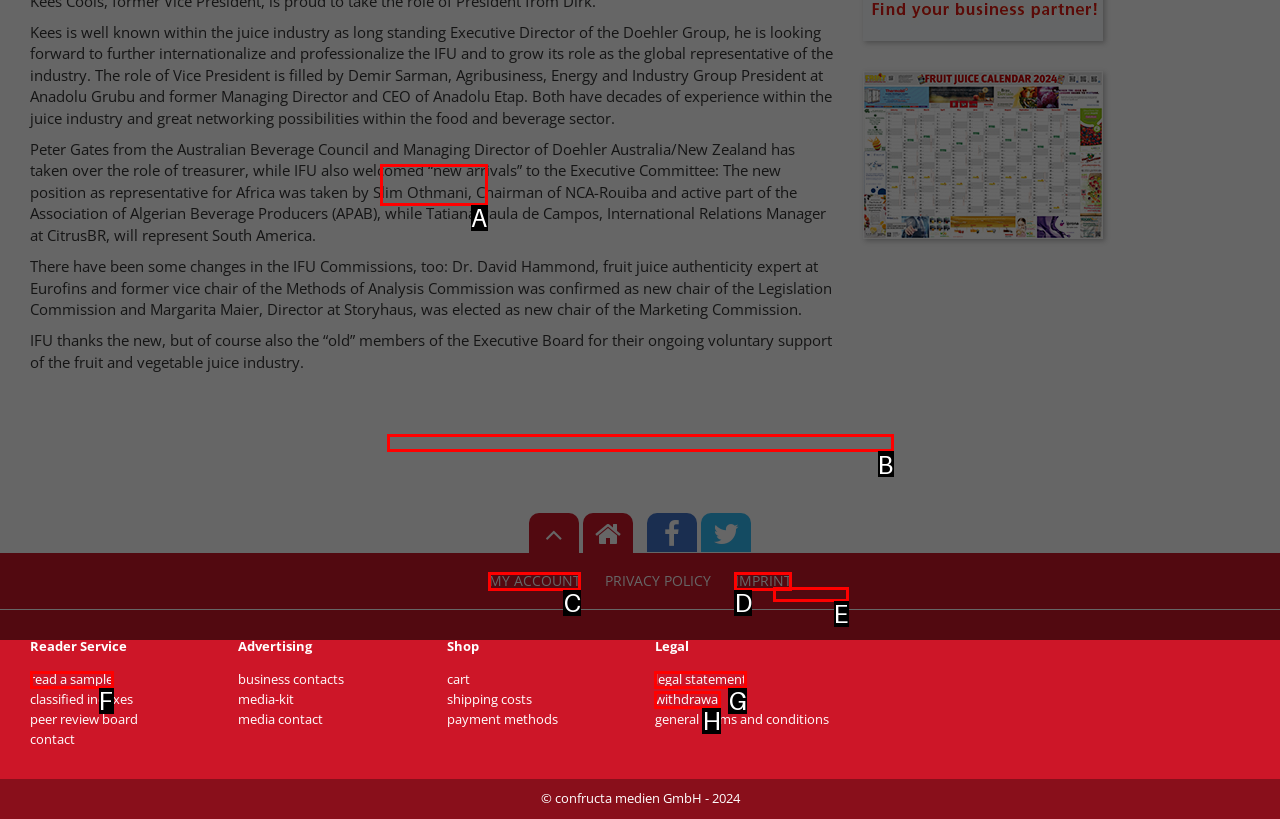Identify the letter corresponding to the UI element that matches this description: read a sample
Answer using only the letter from the provided options.

F